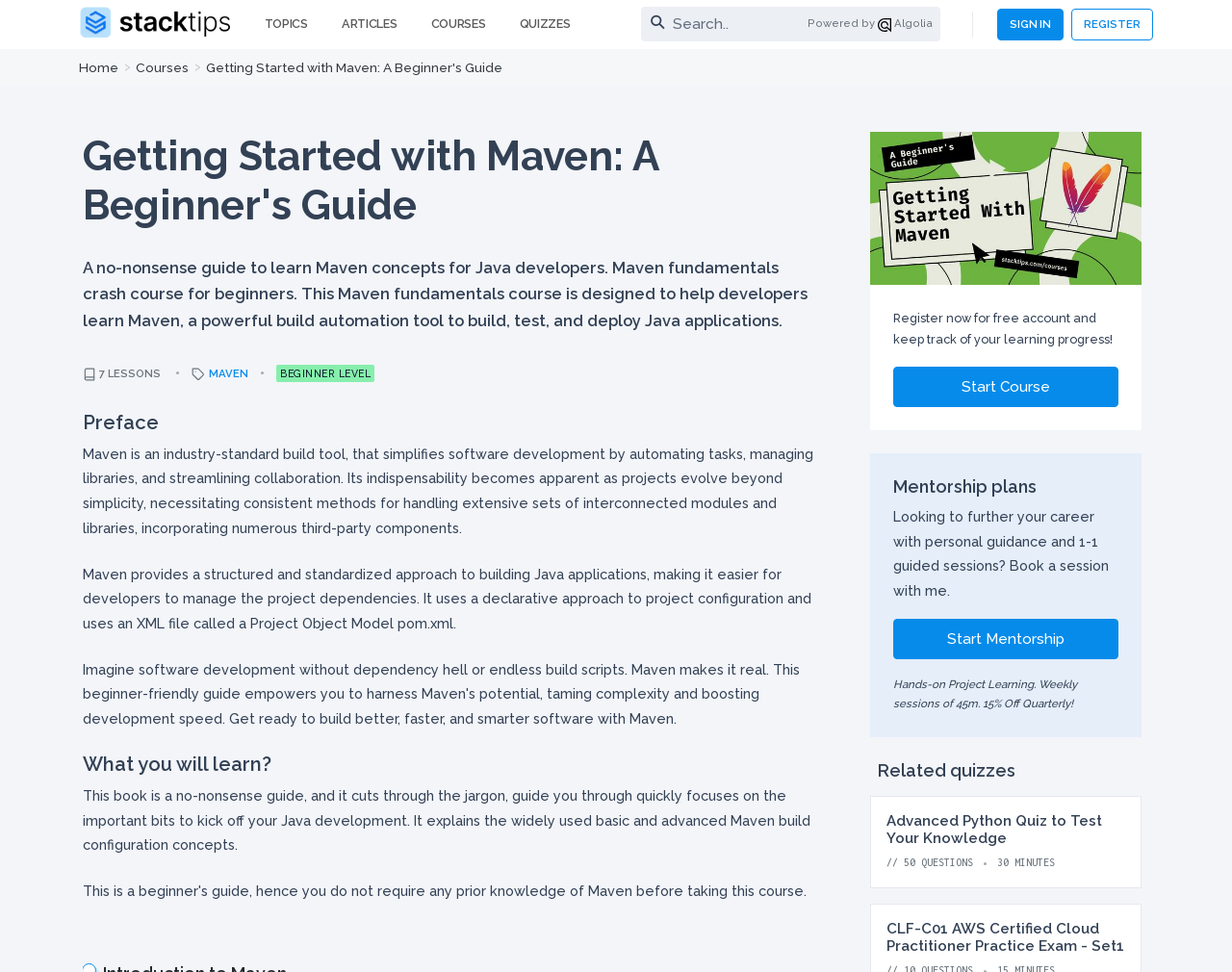Can you find the bounding box coordinates for the UI element given this description: "parent_node: ⚲ aria-label="Search" name="q" placeholder="Search..""? Provide the coordinates as four float numbers between 0 and 1: [left, top, right, bottom].

[0.52, 0.007, 0.763, 0.043]